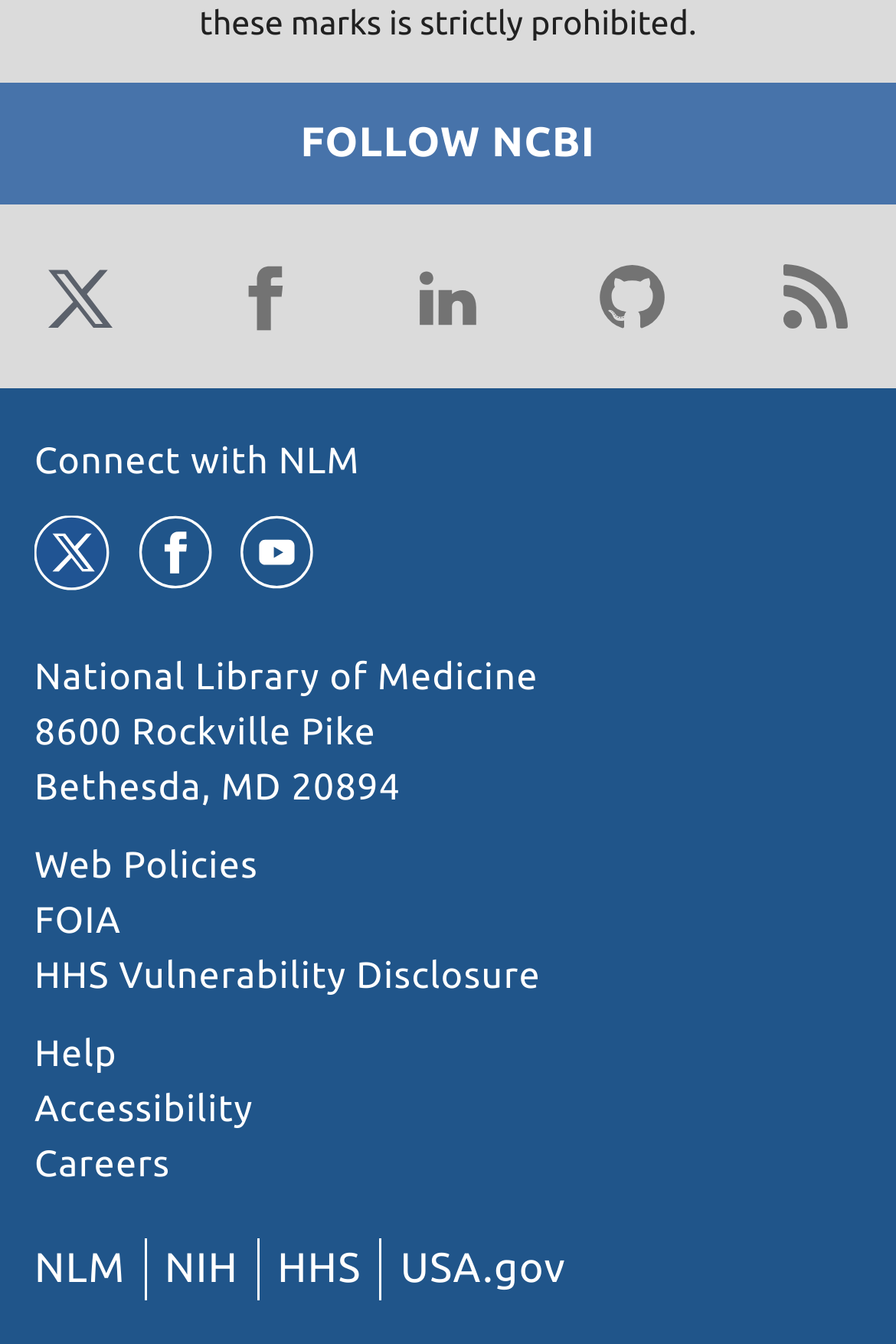What is the address of the National Library of Medicine?
Using the screenshot, give a one-word or short phrase answer.

8600 Rockville Pike Bethesda, MD 20894